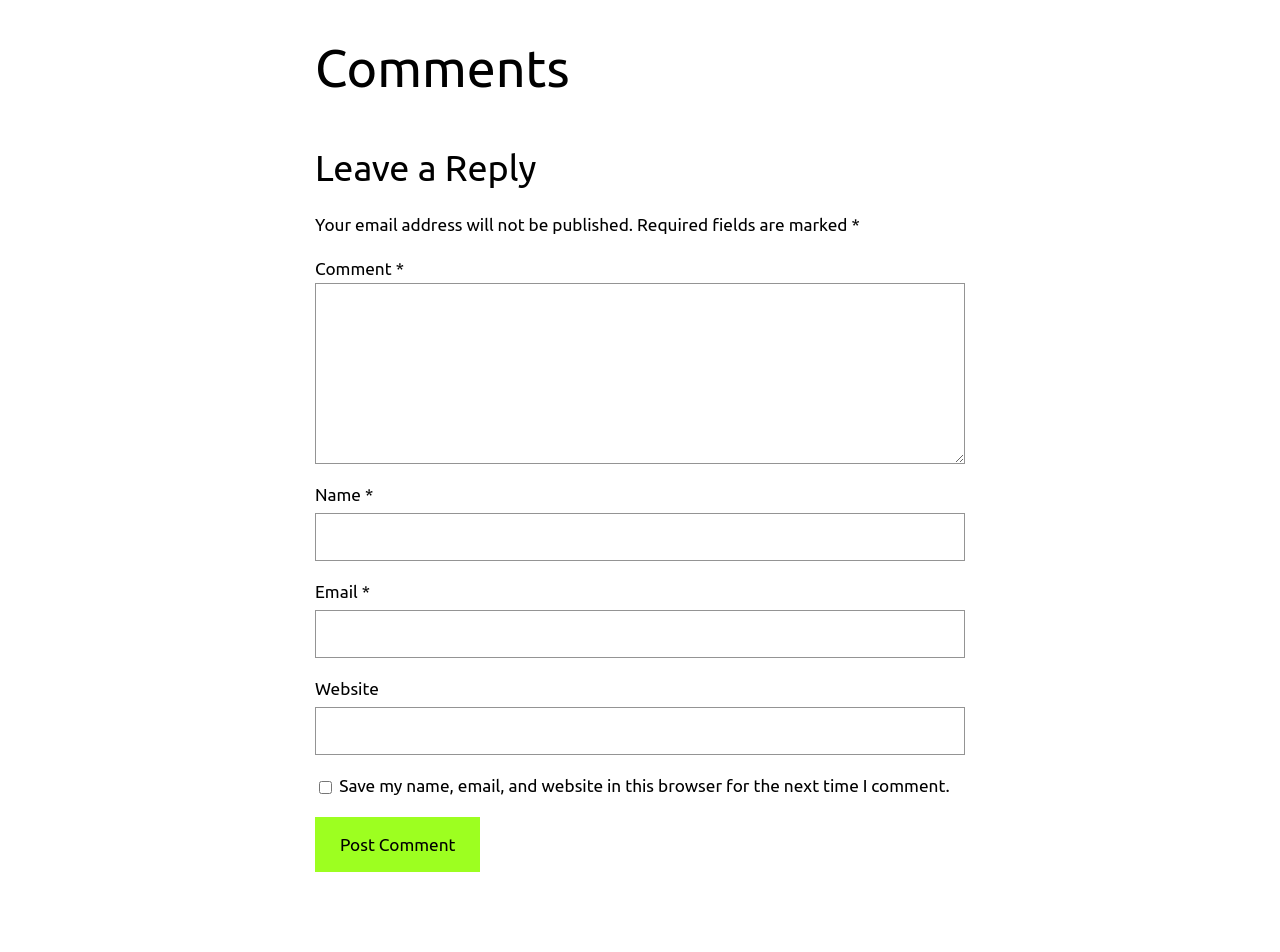Identify and provide the bounding box for the element described by: "parent_node: Email * aria-describedby="email-notes" name="email"".

[0.246, 0.641, 0.754, 0.691]